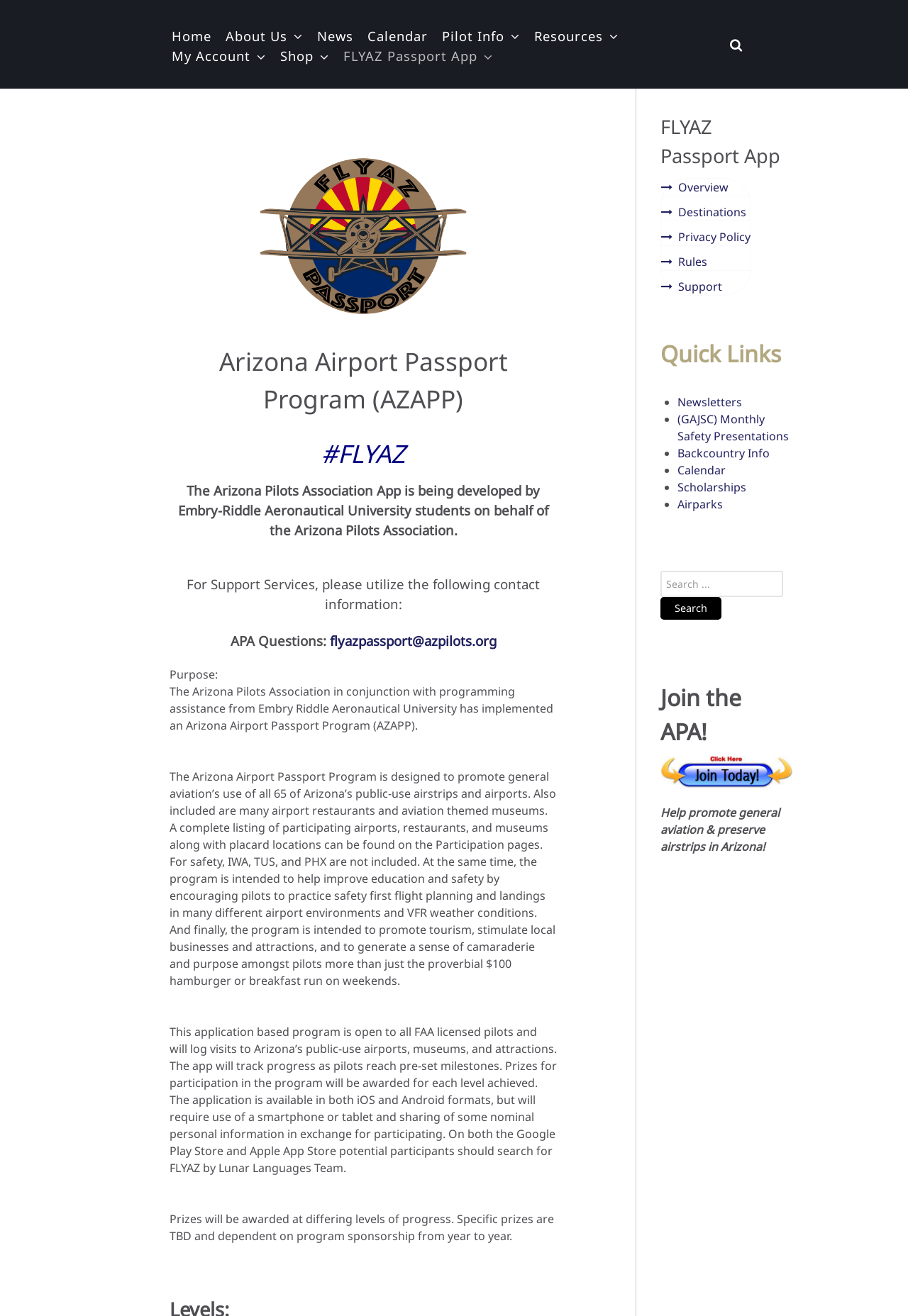Specify the bounding box coordinates of the region I need to click to perform the following instruction: "View the 'Calendar'". The coordinates must be four float numbers in the range of 0 to 1, i.e., [left, top, right, bottom].

[0.398, 0.018, 0.477, 0.034]